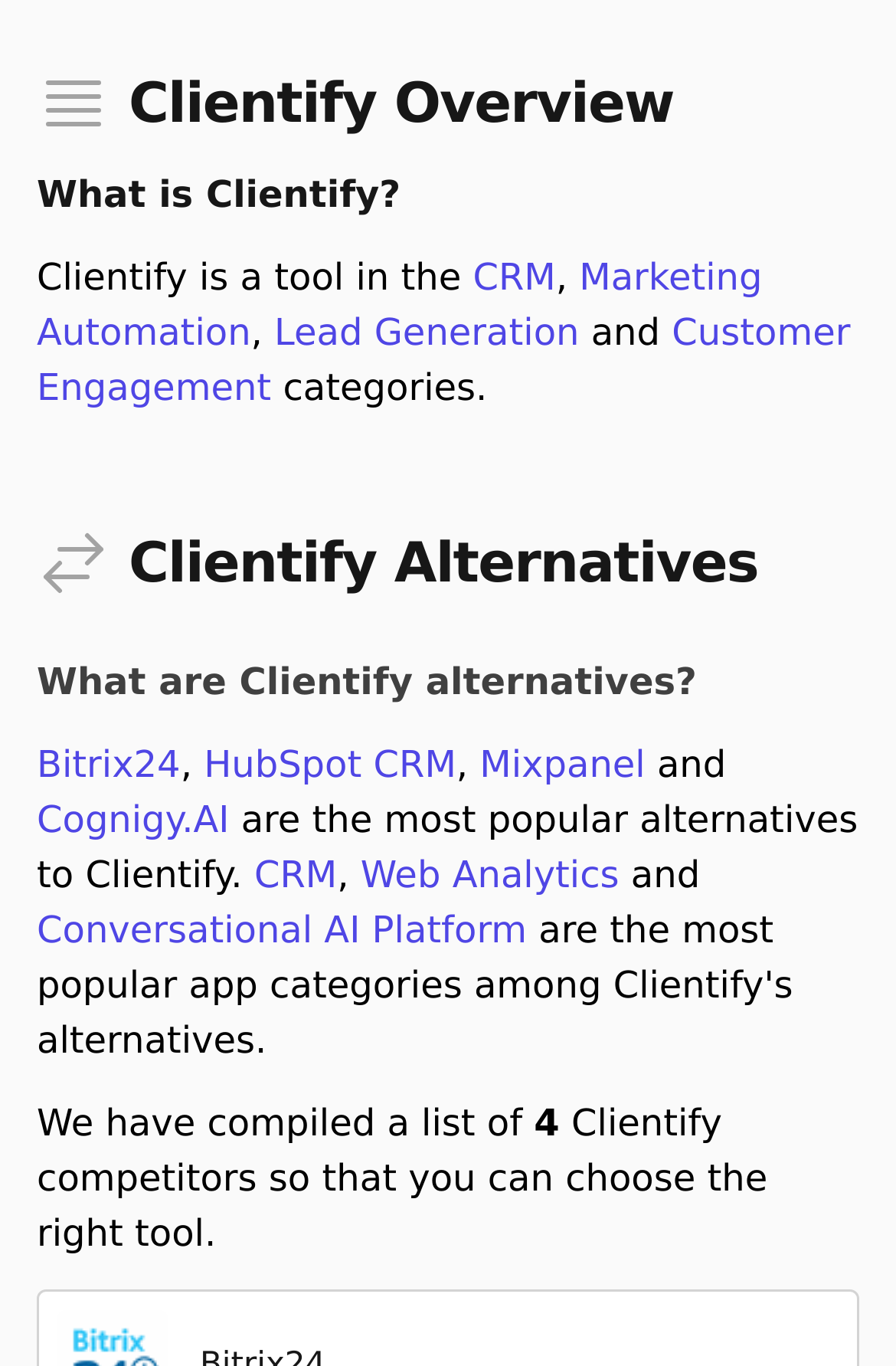Please specify the bounding box coordinates of the region to click in order to perform the following instruction: "Learn more about 'HubSpot CRM'".

[0.227, 0.543, 0.509, 0.575]